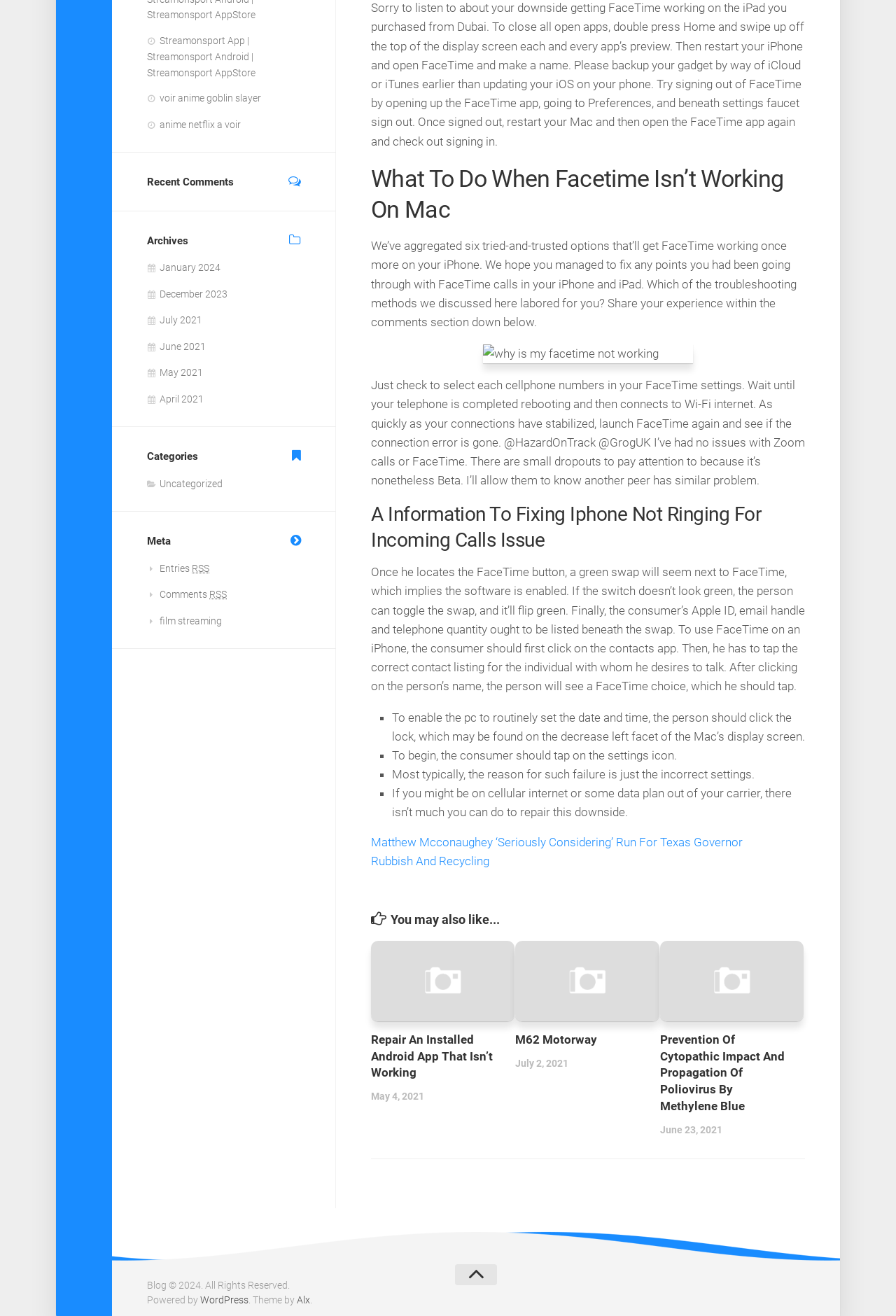Based on the element description "anime netflix a voir", predict the bounding box coordinates of the UI element.

[0.164, 0.09, 0.269, 0.099]